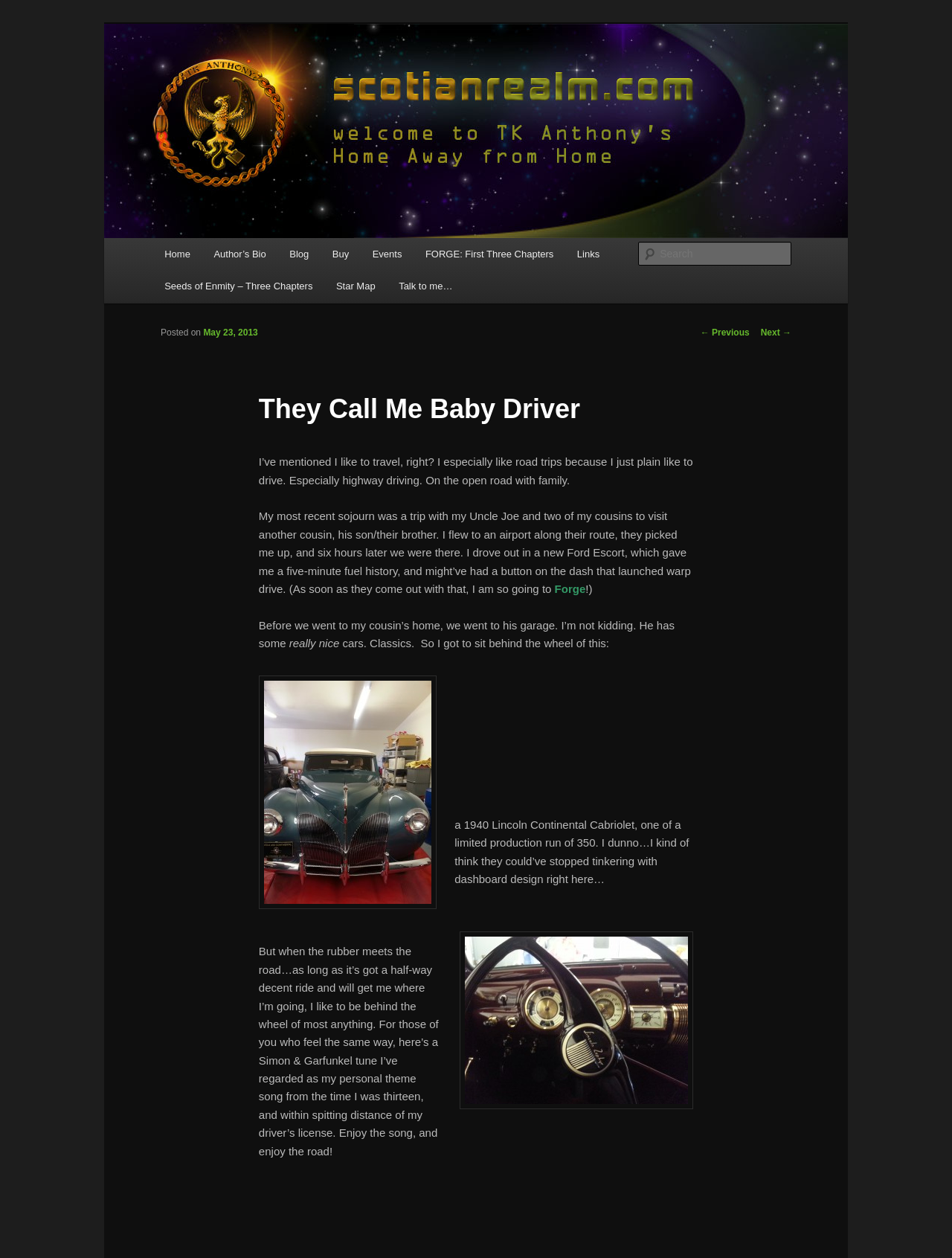Determine the bounding box for the UI element that matches this description: "Links".

[0.594, 0.189, 0.642, 0.215]